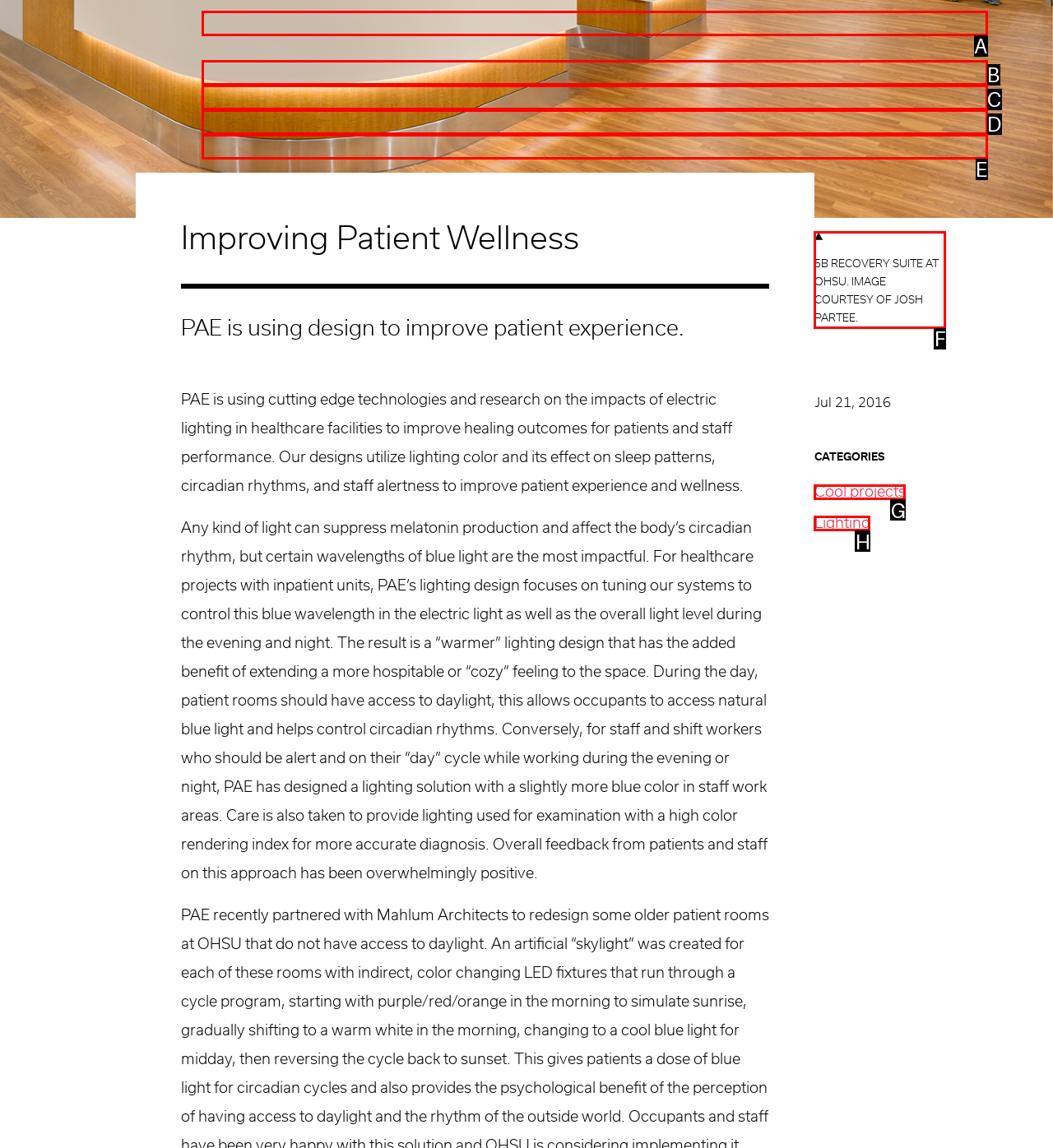Determine which option fits the element description: Spokane
Answer with the option’s letter directly.

D